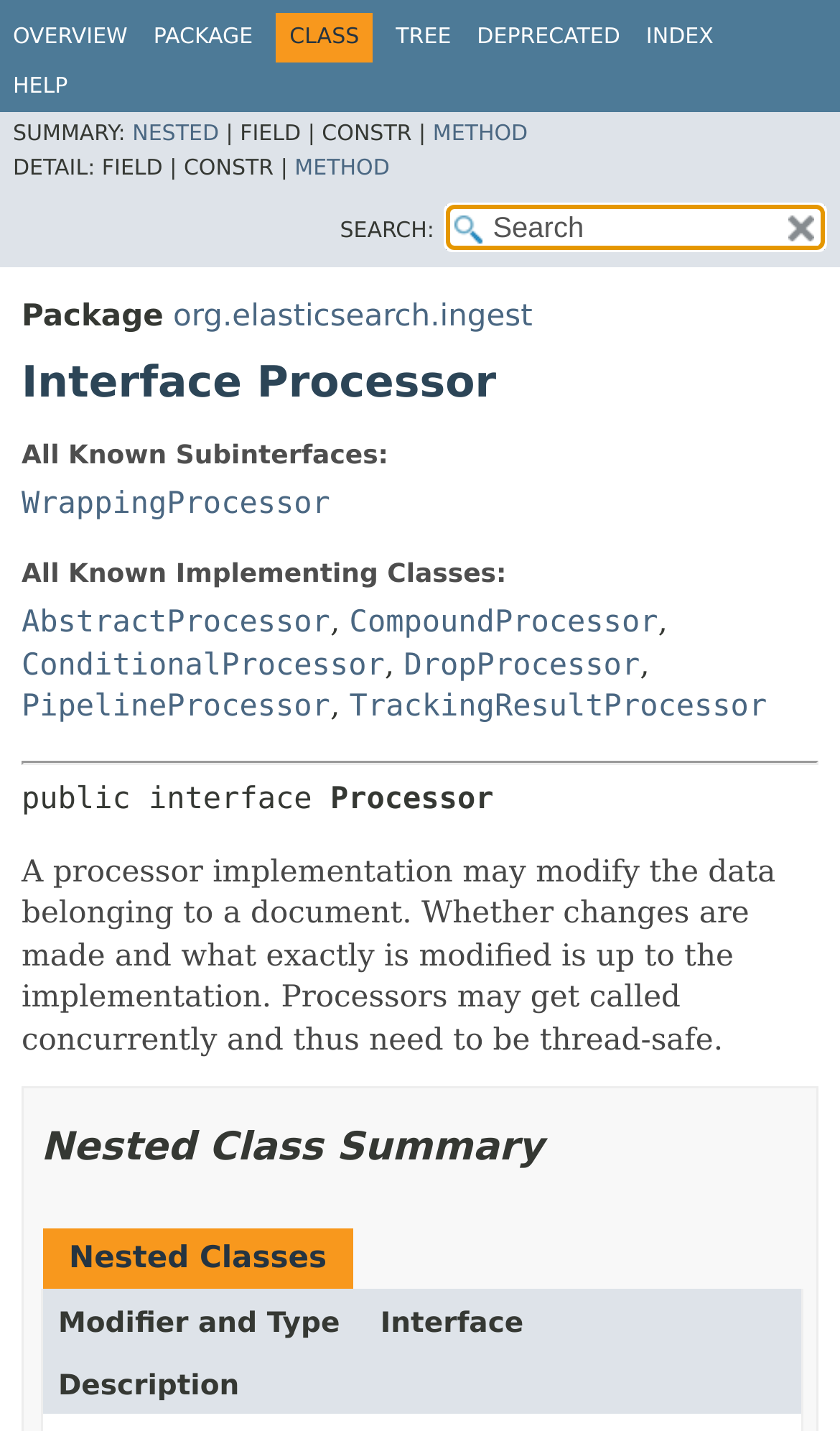Locate the bounding box coordinates of the element that needs to be clicked to carry out the instruction: "search for a term". The coordinates should be given as four float numbers ranging from 0 to 1, i.e., [left, top, right, bottom].

[0.53, 0.143, 0.982, 0.175]